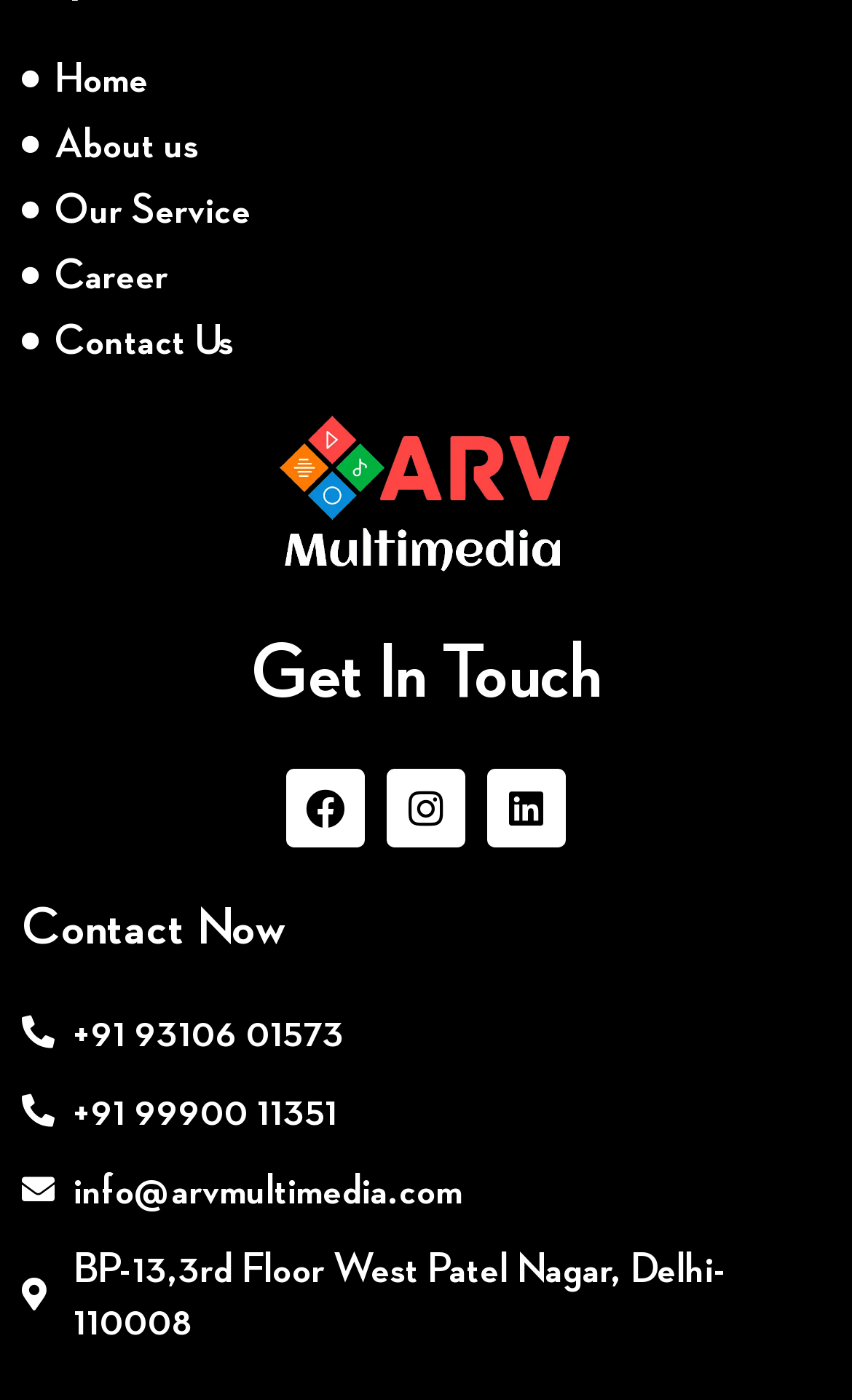How many links are in the top navigation bar?
Using the information from the image, answer the question thoroughly.

The top navigation bar contains five link elements: 'Home', 'About us', 'Our Service', 'Career', and 'Contact Us'. These links are arranged horizontally and have similar bounding box coordinates, indicating that they are part of the same navigation bar.